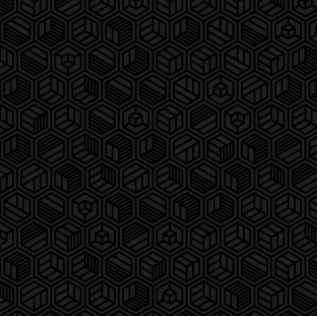Please reply with a single word or brief phrase to the question: 
What theme does the pattern symbolize?

Interconnectedness and complexity